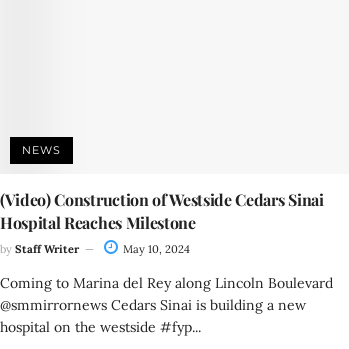Give a complete and detailed account of the image.

The image features a news article titled "(Video) Construction of Westside Cedars Sinai Hospital Reaches Milestone," illustrating an important development in healthcare infrastructure. The article was authored by a staff writer and was published on May 10, 2024. It reports on the ongoing construction of the new Cedars Sinai hospital located along Lincoln Boulevard in Marina del Rey. The article hints at a significant milestone in the construction process and incorporates social media elements, as indicated by the mention of the handle @smmirrornews and the hashtag #fyp. The overall layout includes the date and author prominently displayed, marking it as a noteworthy update in local news.